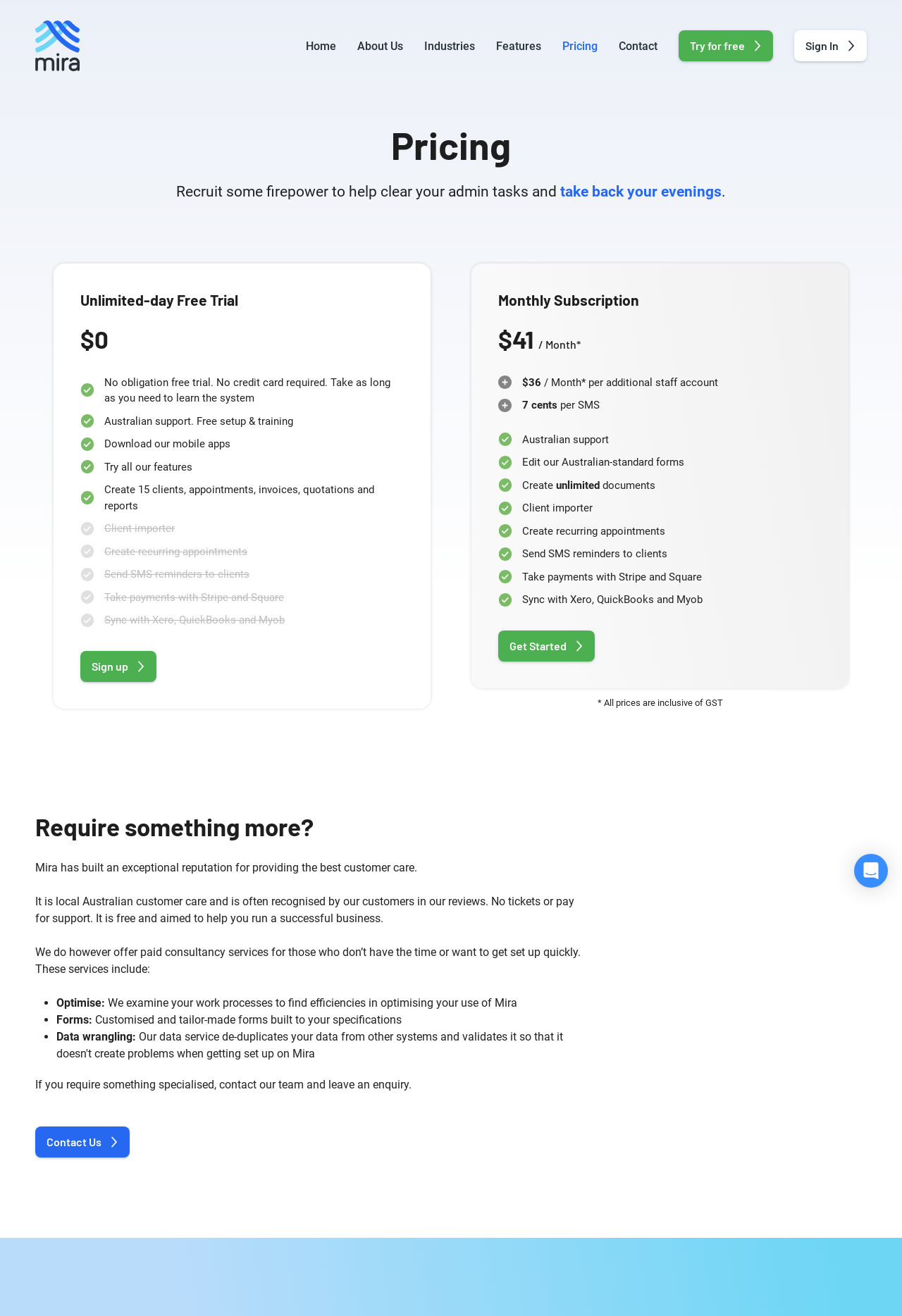Provide the bounding box coordinates for the area that should be clicked to complete the instruction: "Contact the team for customised services".

[0.039, 0.856, 0.144, 0.879]